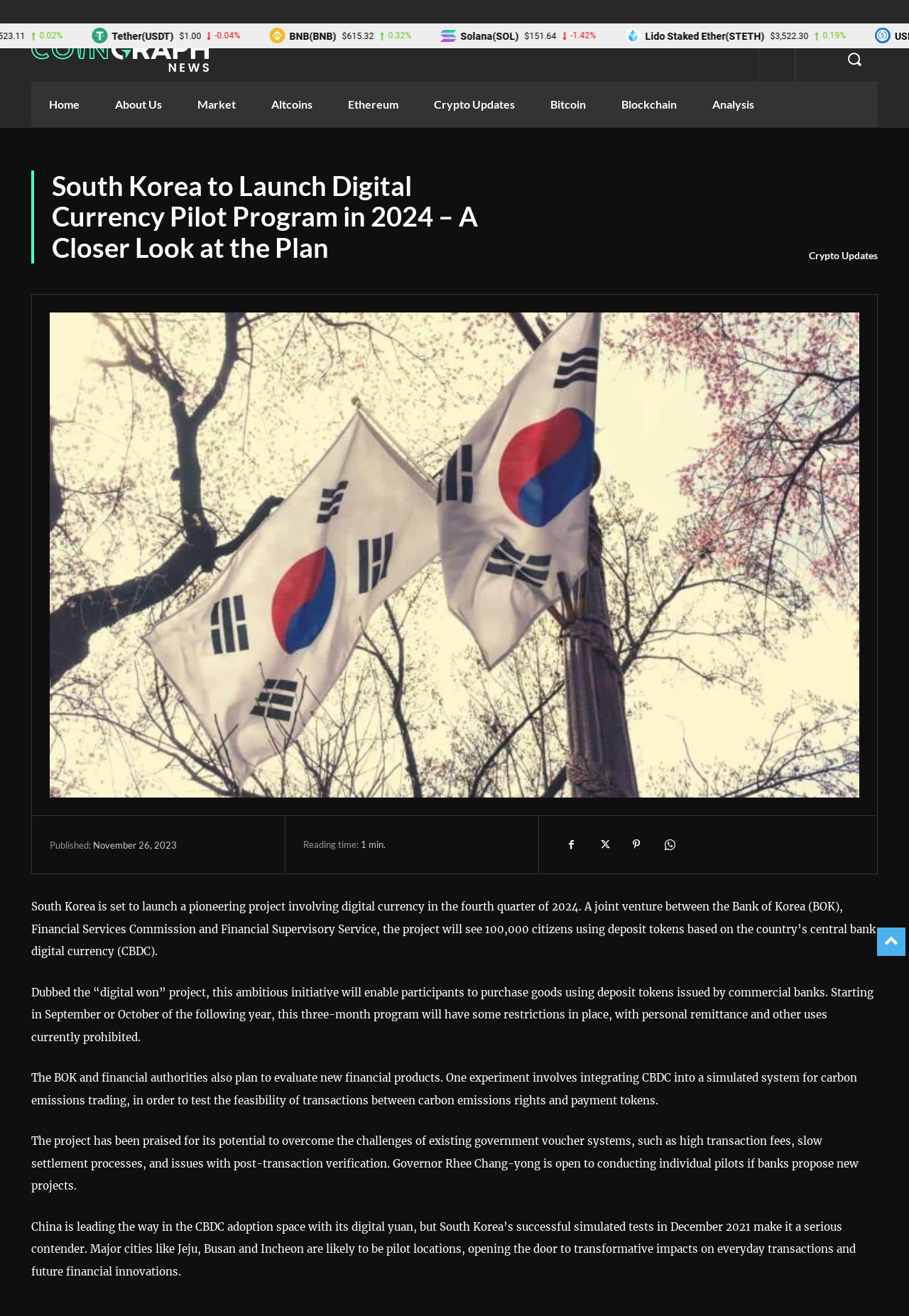Please locate the bounding box coordinates for the element that should be clicked to achieve the following instruction: "Read the article about 'Crypto Updates'". Ensure the coordinates are given as four float numbers between 0 and 1, i.e., [left, top, right, bottom].

[0.89, 0.189, 0.966, 0.199]